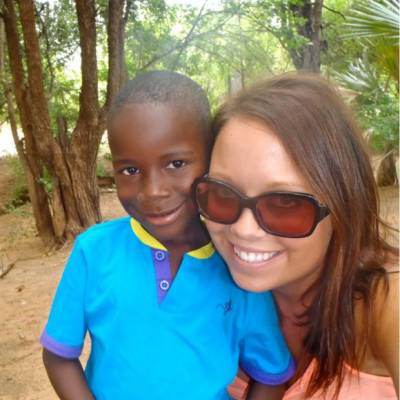Offer a detailed explanation of what is depicted in the image.

In this heartwarming image, Michelle Ramus, a dedicated Peace Corps Volunteer in South Africa, poses with a young local boy. Both are smiling, exuding warmth and connection, against a backdrop of lush greenery that showcases the natural beauty of the South African landscape. Michelle, wearing stylish sunglasses and a vibrant outfit, exemplifies the spirit of community and cultural exchange during her service. The boy, dressed in a bright blue shirt with yellow accents, represents the children of the village where Michelle has been actively involved in educational initiatives. This photograph captures a moment of joy and shared experience, highlighting Michelle's efforts to gather books for a new library project aimed at enriching the educational resources available to local children. Michelle’s initiative seeks to foster a love for reading and learning, reinforcing the importance of education in overcoming the challenges faced by rural communities.